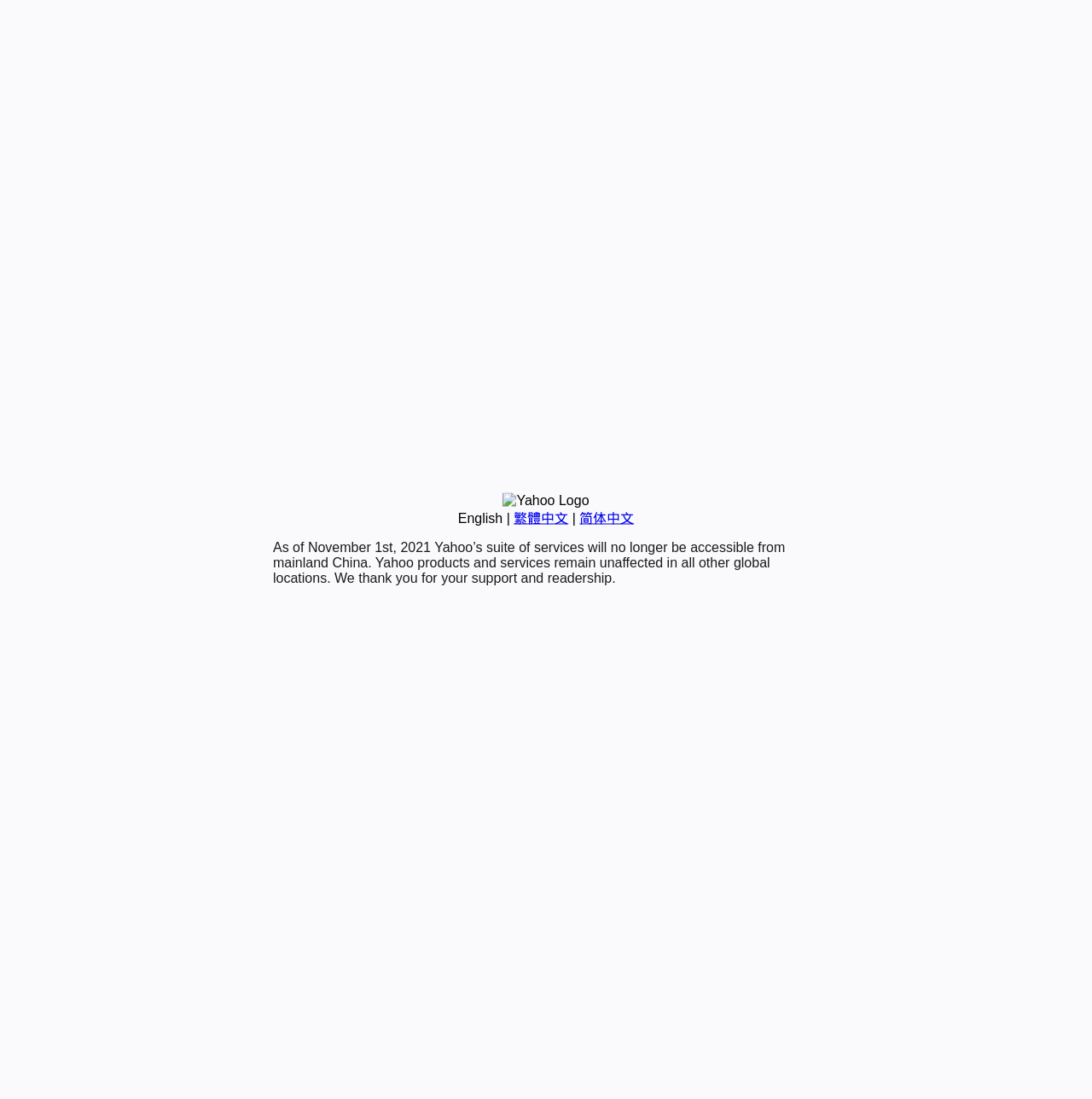Please locate the UI element described by "繁體中文" and provide its bounding box coordinates.

[0.47, 0.465, 0.52, 0.478]